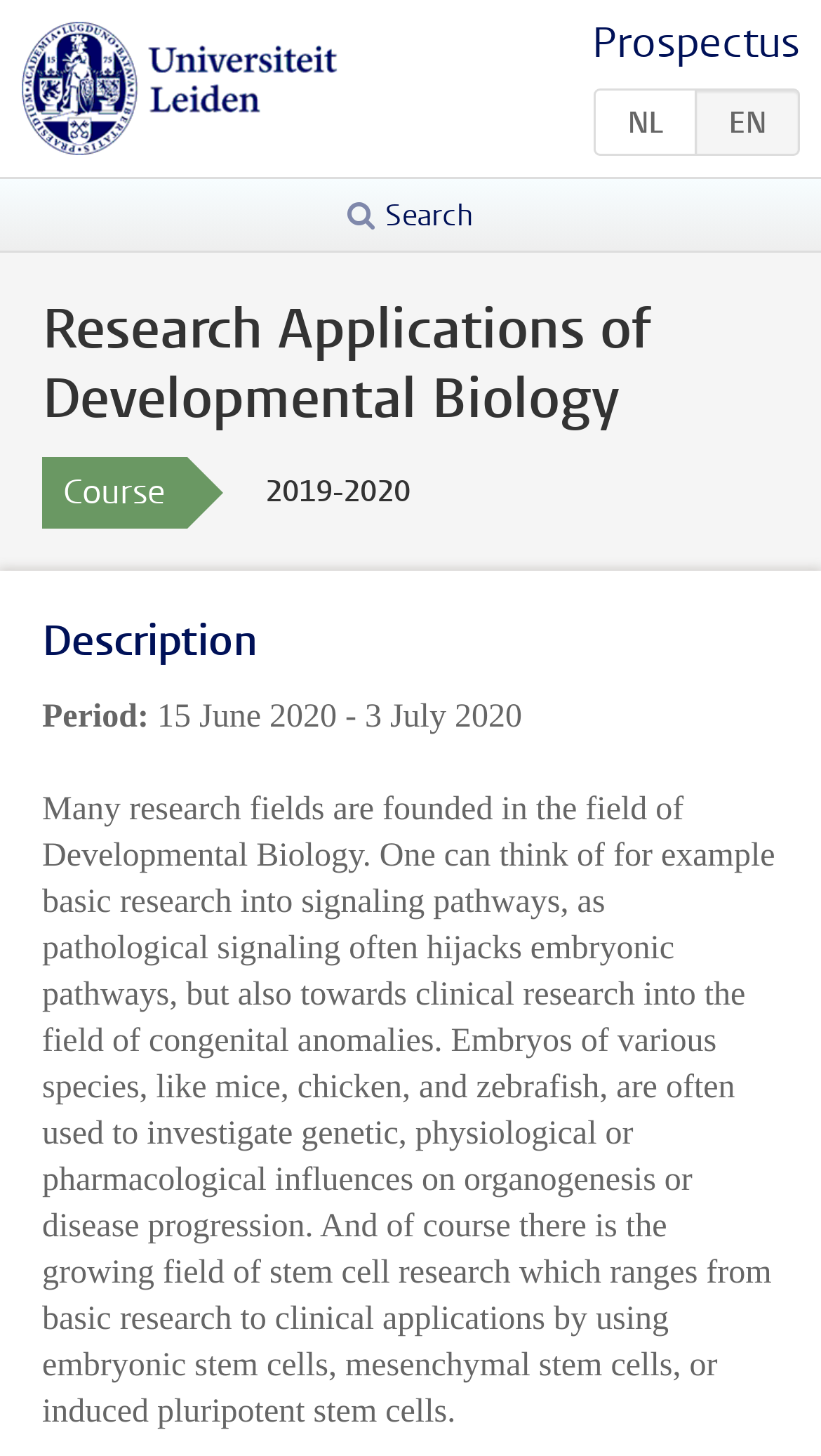What is the period of the course?
Make sure to answer the question with a detailed and comprehensive explanation.

I found the answer by looking at the 'Period:' section, which is a subheading under the 'Description' heading. The period is specified as '15 June 2020 - 3 July 2020'.